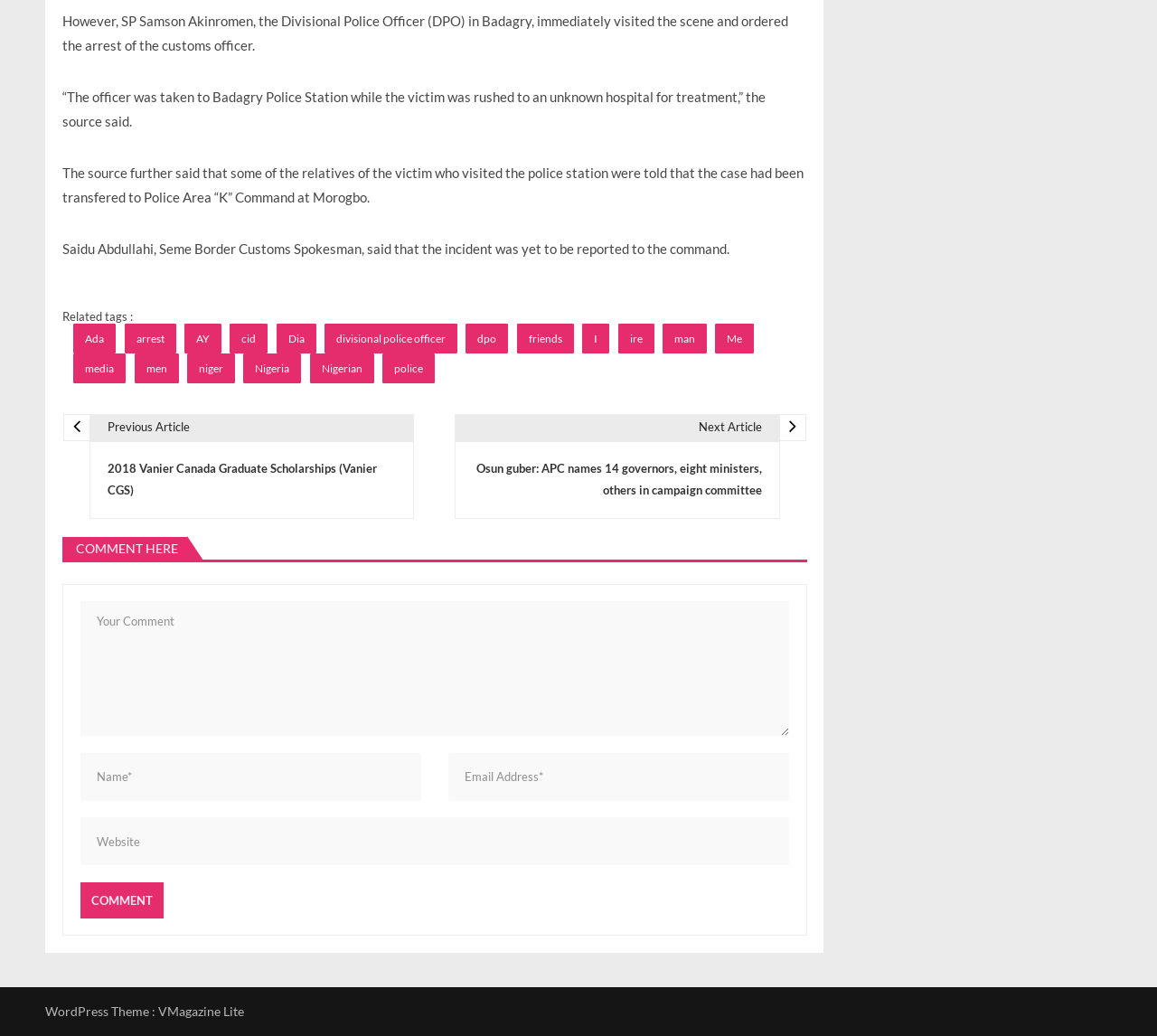What is the name of the WordPress theme used on this website?
From the details in the image, answer the question comprehensively.

The website uses a WordPress theme called VMagazine Lite, which is mentioned at the bottom of the page.